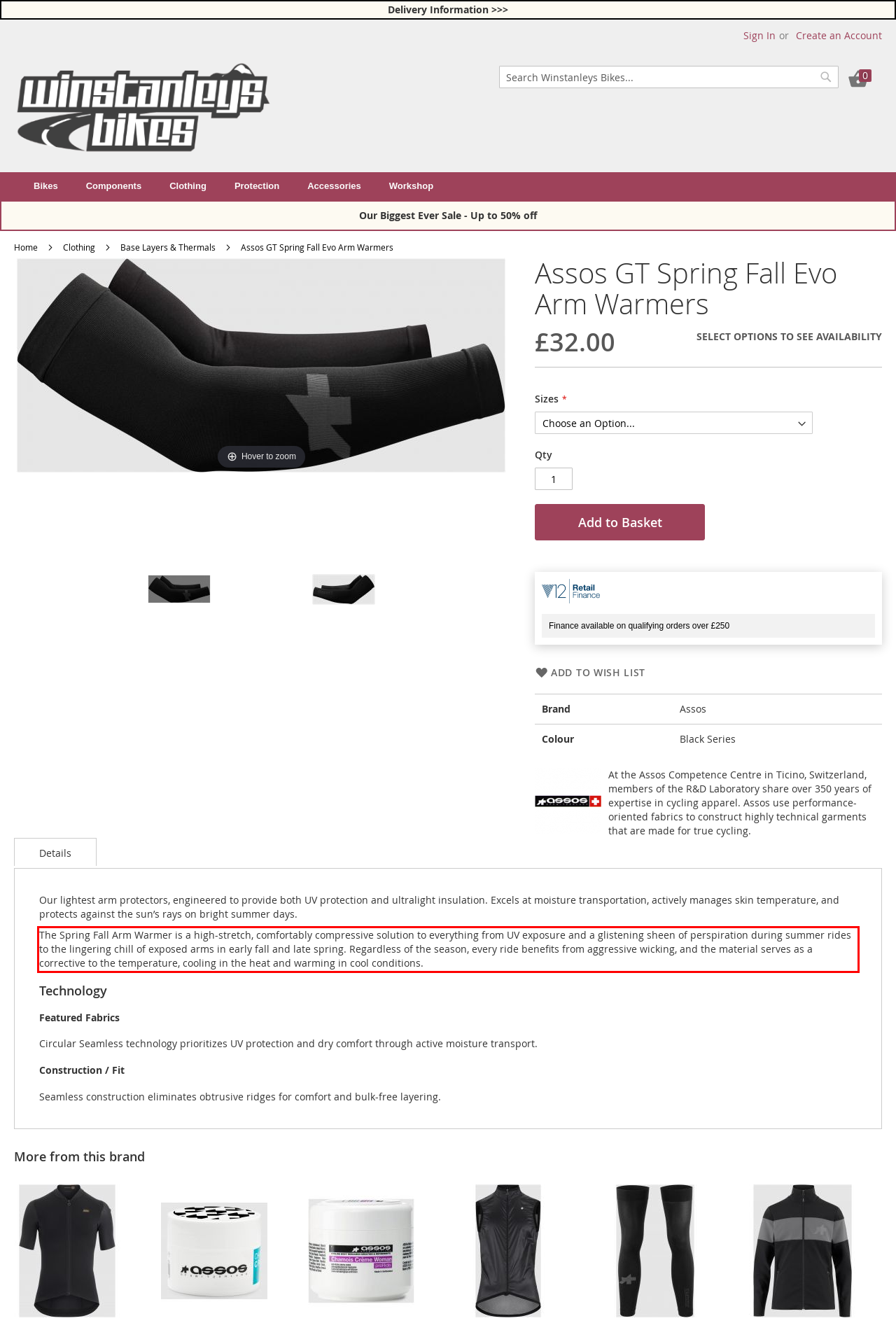From the given screenshot of a webpage, identify the red bounding box and extract the text content within it.

The Spring Fall Arm Warmer is a high-stretch, comfortably compressive solution to everything from UV exposure and a glistening sheen of perspiration during summer rides to the lingering chill of exposed arms in early fall and late spring. Regardless of the season, every ride benefits from aggressive wicking, and the material serves as a corrective to the temperature, cooling in the heat and warming in cool conditions.